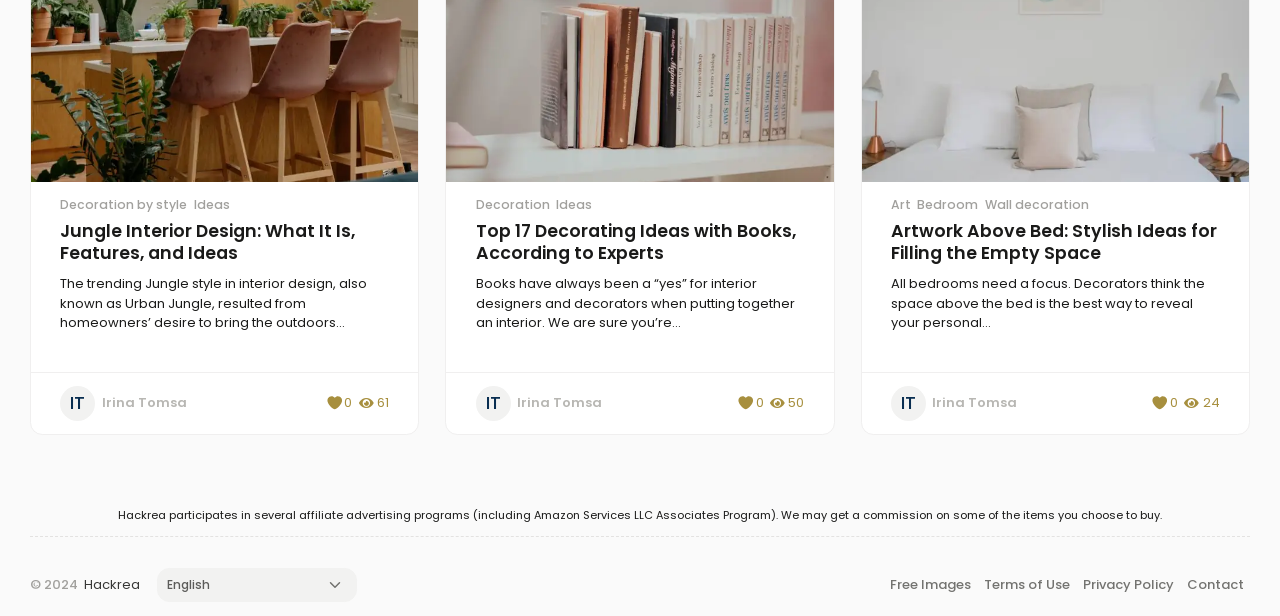Please specify the bounding box coordinates of the clickable region to carry out the following instruction: "Click on 'Contact'". The coordinates should be four float numbers between 0 and 1, in the format [left, top, right, bottom].

[0.922, 0.92, 0.977, 0.979]